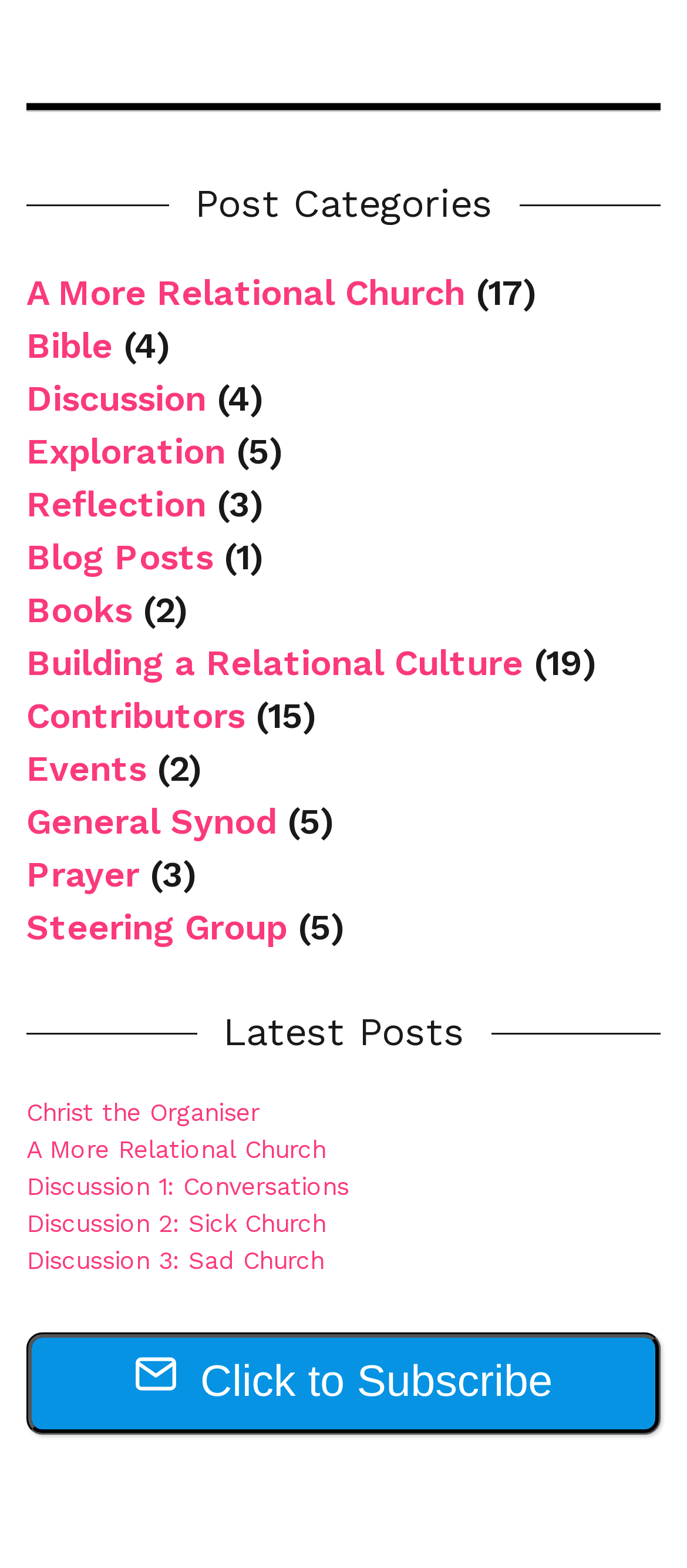Locate the bounding box coordinates of the clickable element to fulfill the following instruction: "Explore 'Building a Relational Culture'". Provide the coordinates as four float numbers between 0 and 1 in the format [left, top, right, bottom].

[0.038, 0.409, 0.762, 0.436]